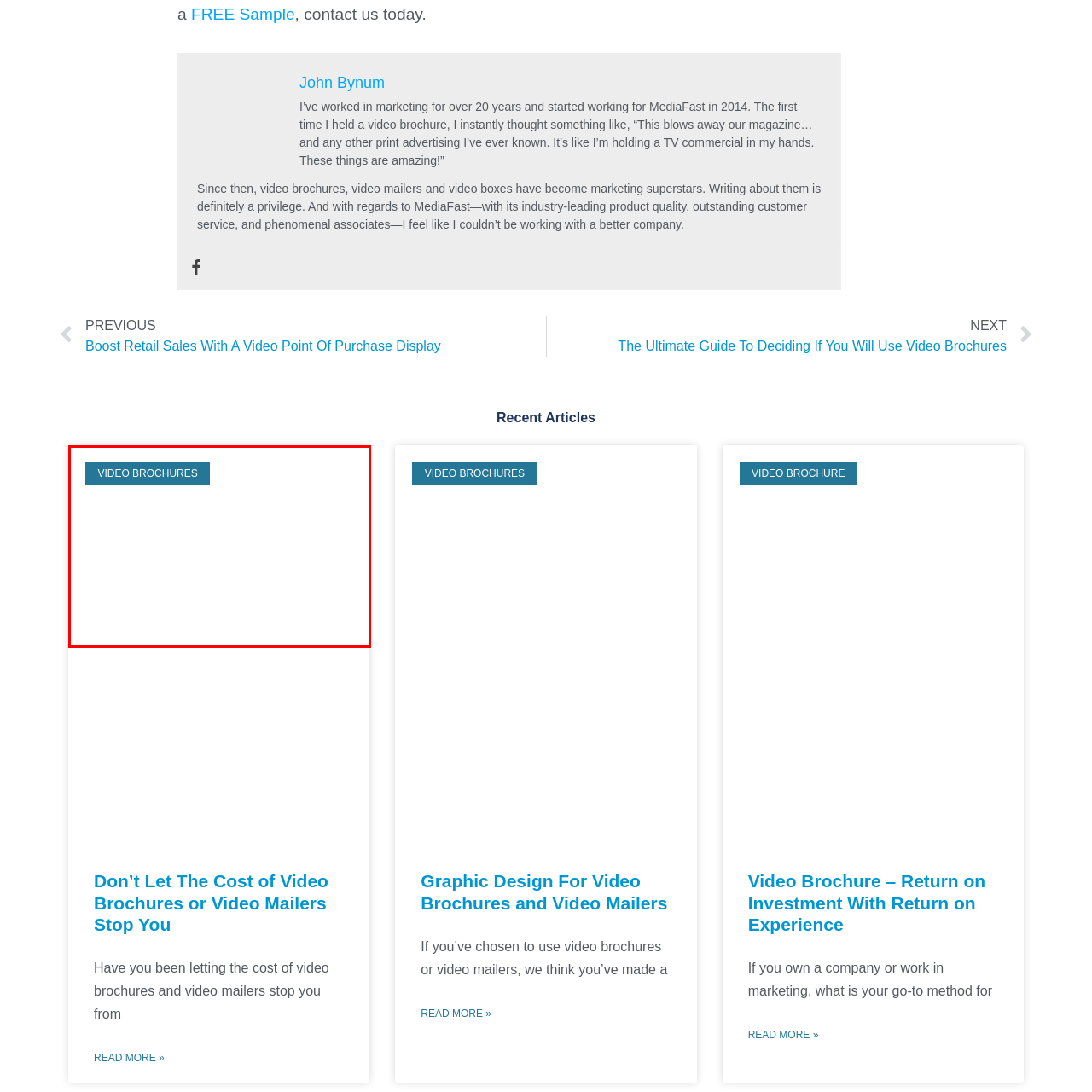What is the benefit of using video brochures in marketing?
Focus on the image highlighted by the red bounding box and give a comprehensive answer using the details from the image.

The approach of combining the engaging nature of video with traditional printed materials is highly valued in modern marketing strategies, emphasizing the effectiveness of multi-sensory experiences in capturing audience attention and enhancing message retention.